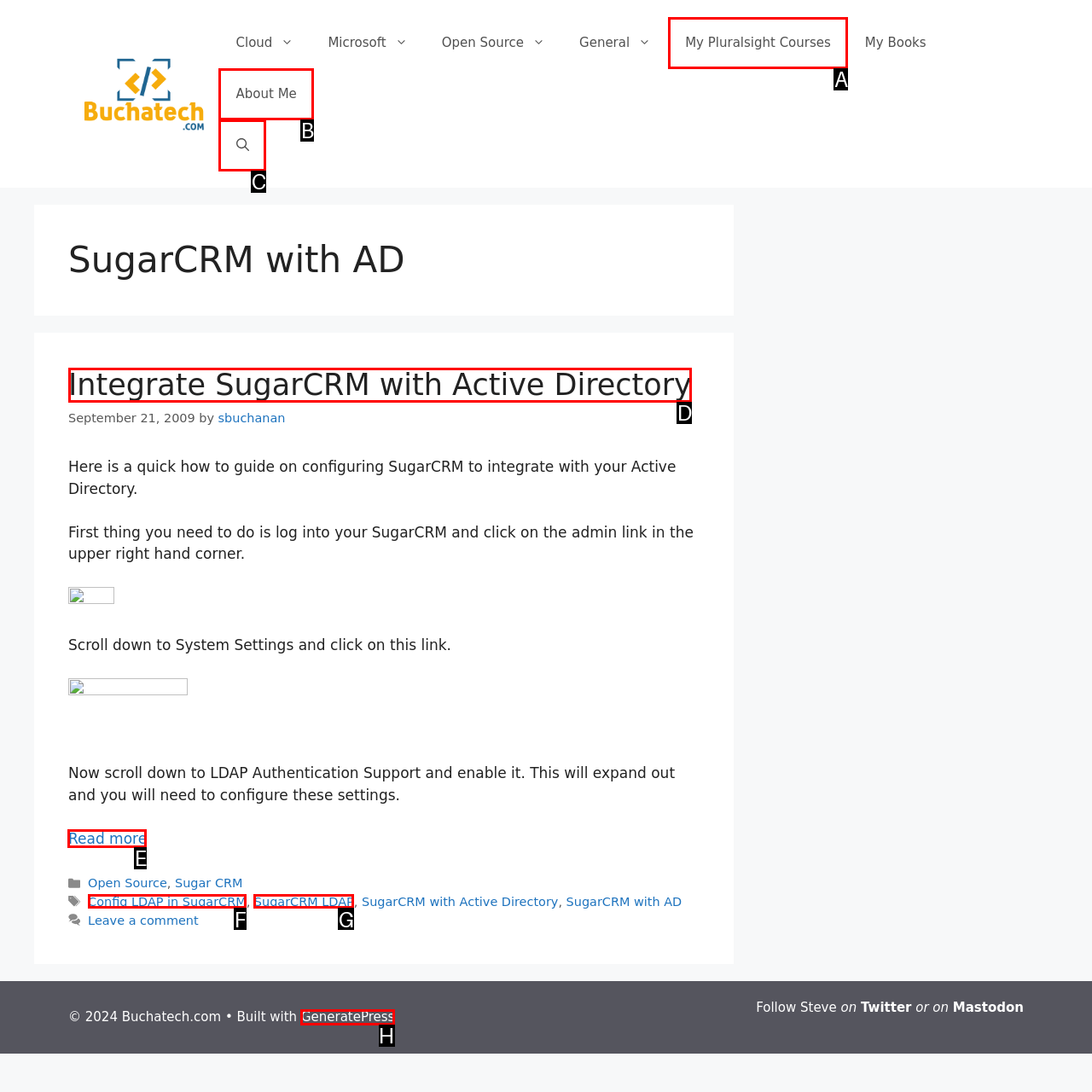Identify the appropriate choice to fulfill this task: Read more about 'Integrate SugarCRM with Active Directory'
Respond with the letter corresponding to the correct option.

E